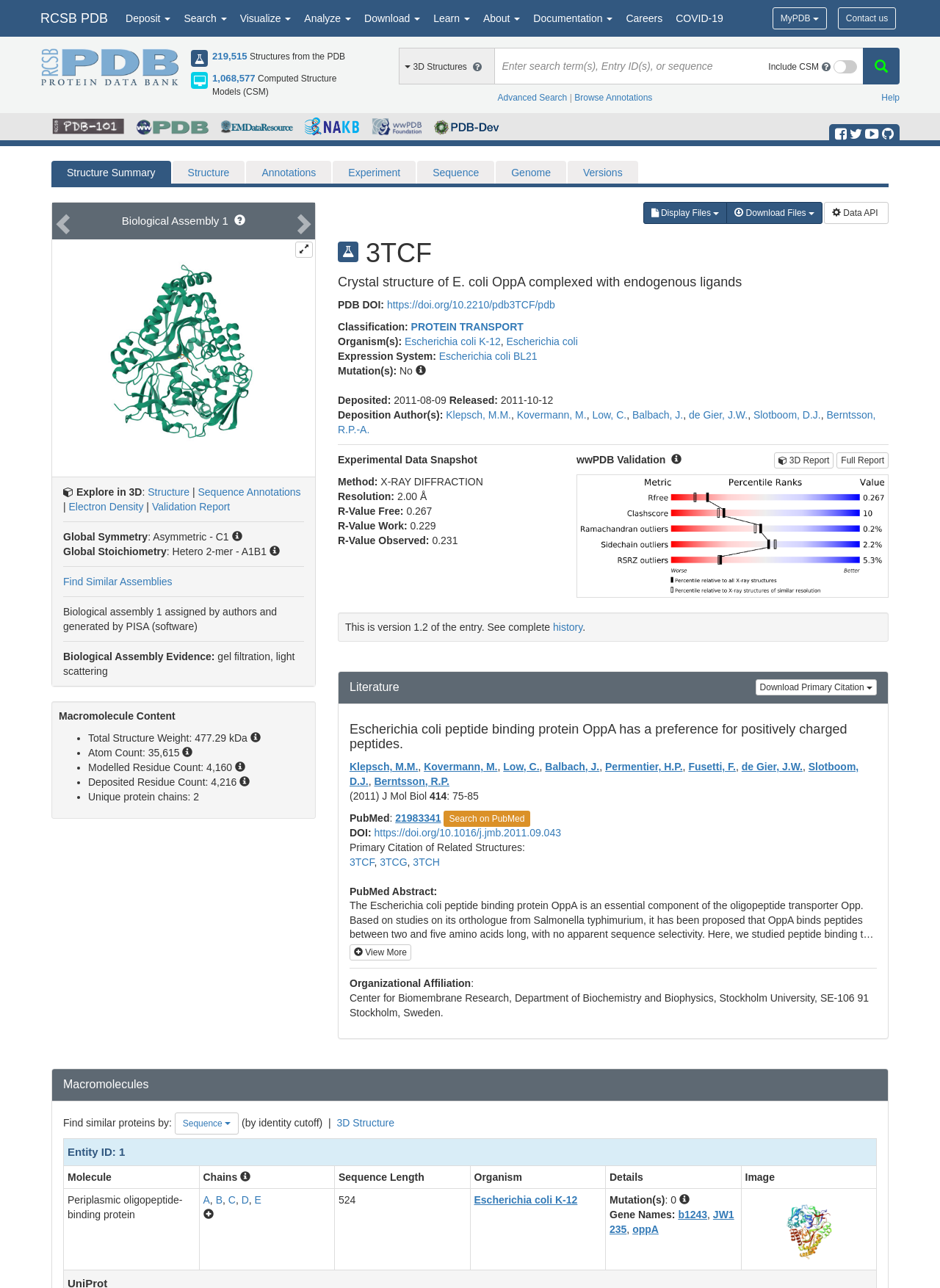Identify the bounding box coordinates of the region that should be clicked to execute the following instruction: "View the post about Are Broiler Eggs Good For Your Health Or Not".

None